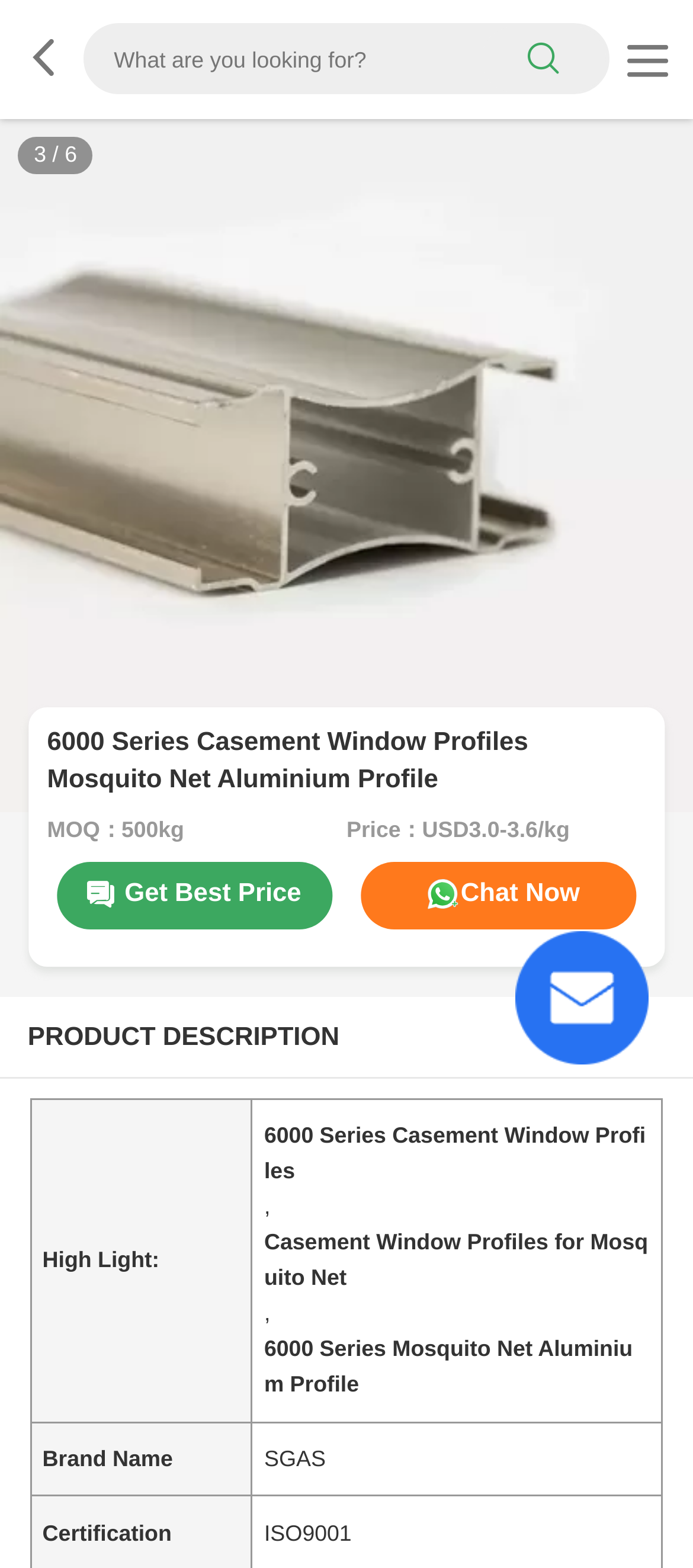Using the details in the image, give a detailed response to the question below:
What are the features of this product?

I found the answer by looking at the grid cells in the product description section, which lists the features of the product.